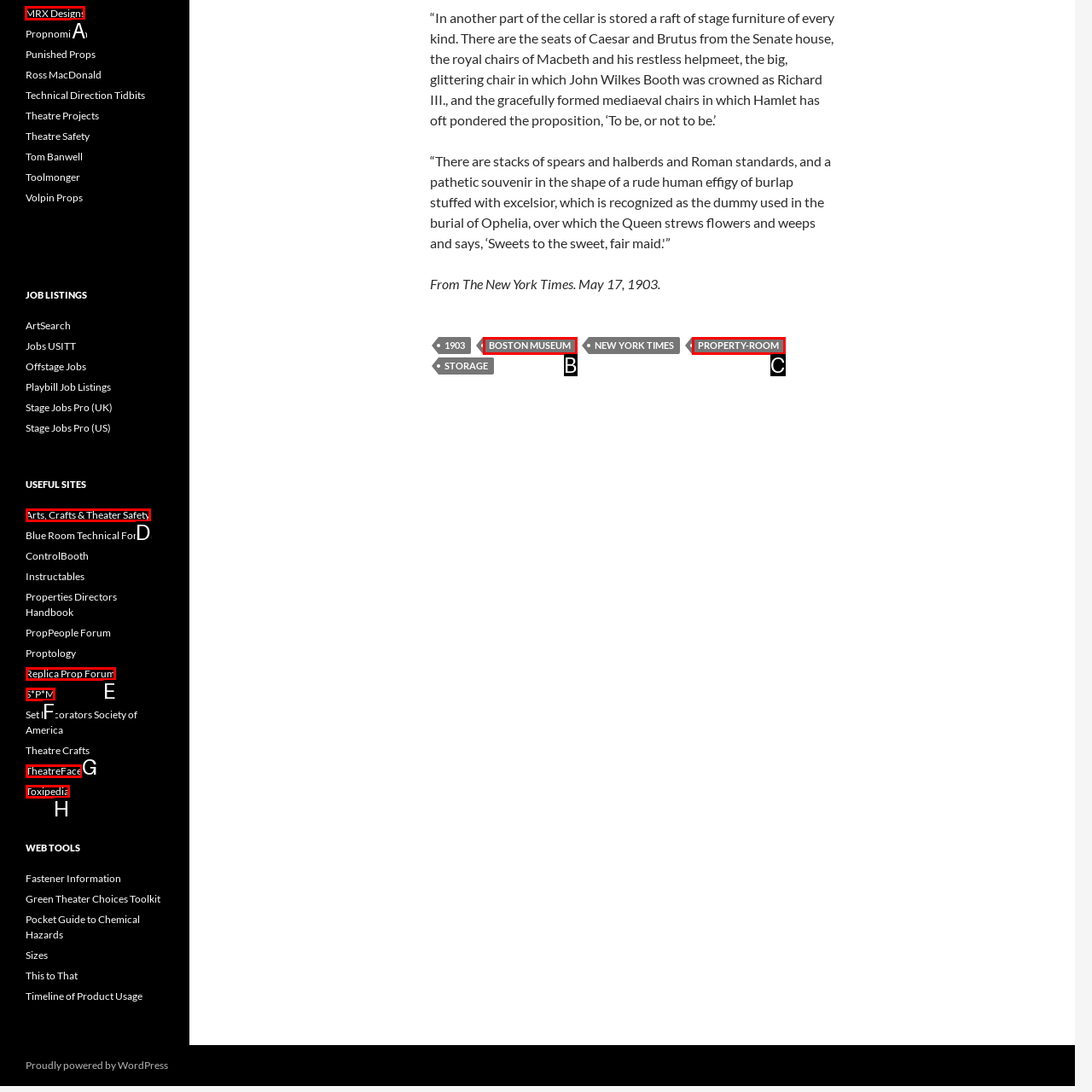Identify the HTML element to select in order to accomplish the following task: Visit the 'MRX Designs' website
Reply with the letter of the chosen option from the given choices directly.

A